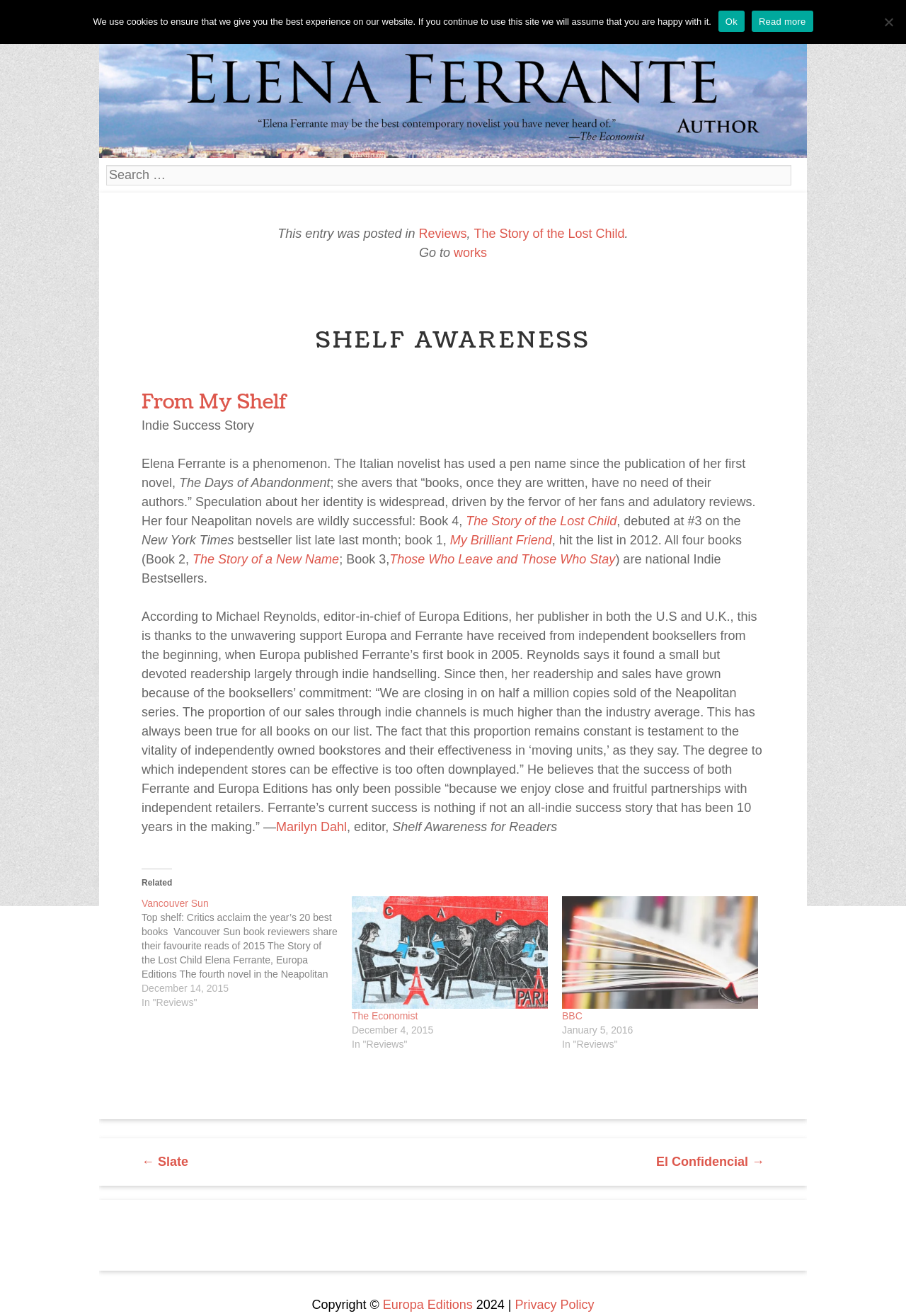Kindly determine the bounding box coordinates for the clickable area to achieve the given instruction: "Read the article about Elena Ferrante".

[0.109, 0.146, 0.891, 0.85]